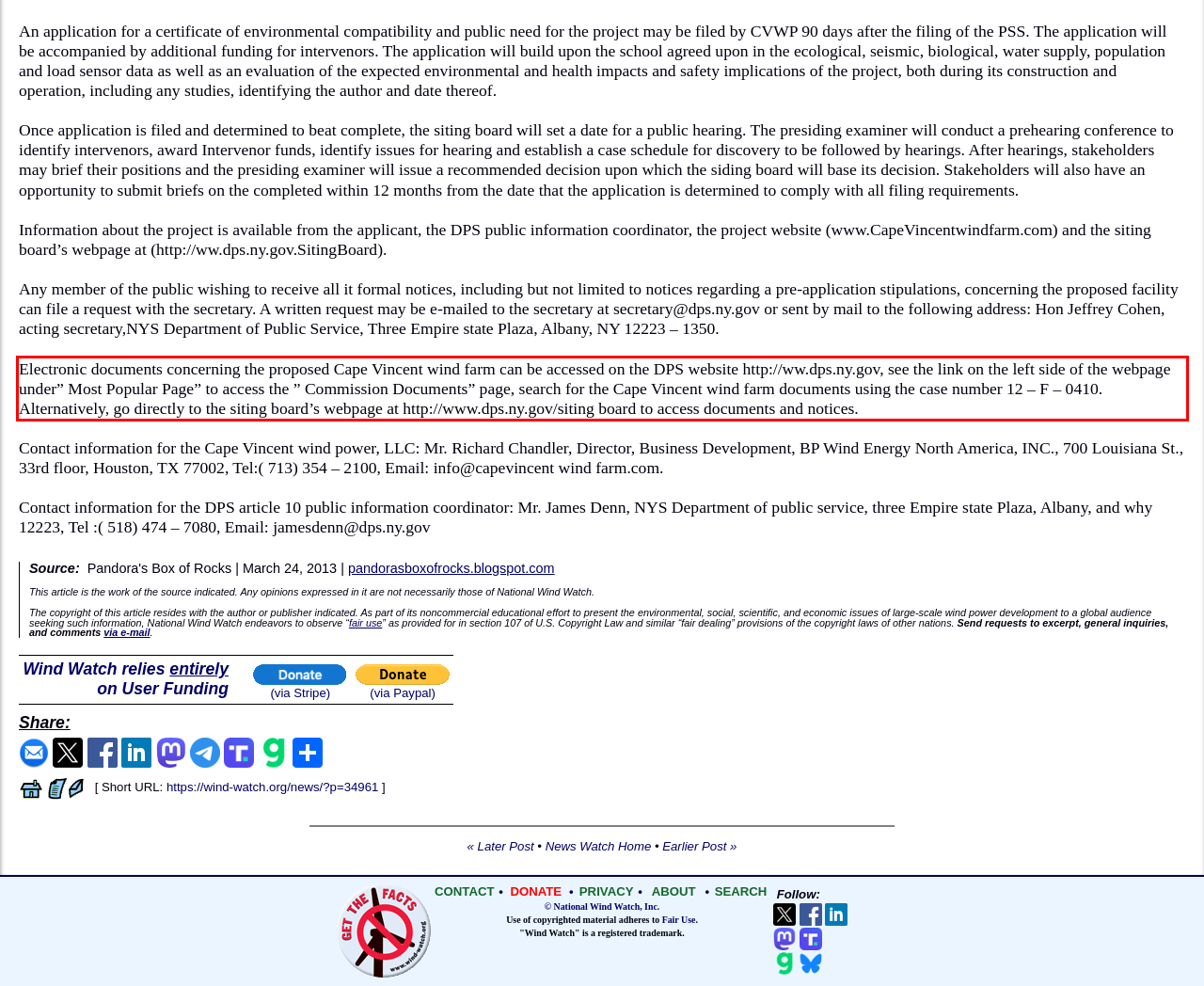Please analyze the provided webpage screenshot and perform OCR to extract the text content from the red rectangle bounding box.

Electronic documents concerning the proposed Cape Vincent wind farm can be accessed on the DPS website http://ww.dps.ny.gov, see the link on the left side of the webpage under” Most Popular Page” to access the ” Commission Documents” page, search for the Cape Vincent wind farm documents using the case number 12 – F – 0410. Alternatively, go directly to the siting board’s webpage at http://www.dps.ny.gov/siting board to access documents and notices.